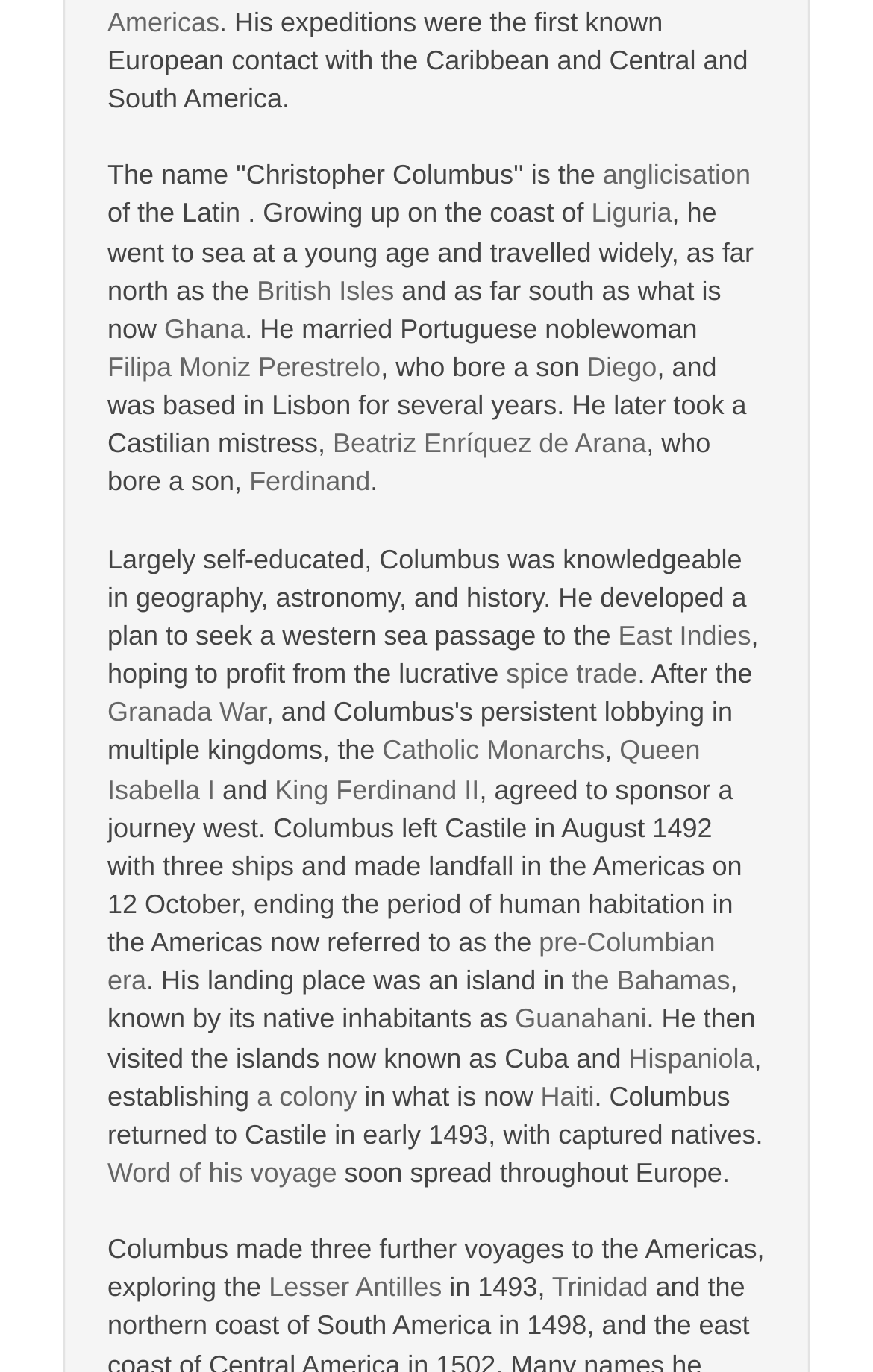Please find the bounding box coordinates of the element that needs to be clicked to perform the following instruction: "Call (515) 491-7103". The bounding box coordinates should be four float numbers between 0 and 1, represented as [left, top, right, bottom].

None